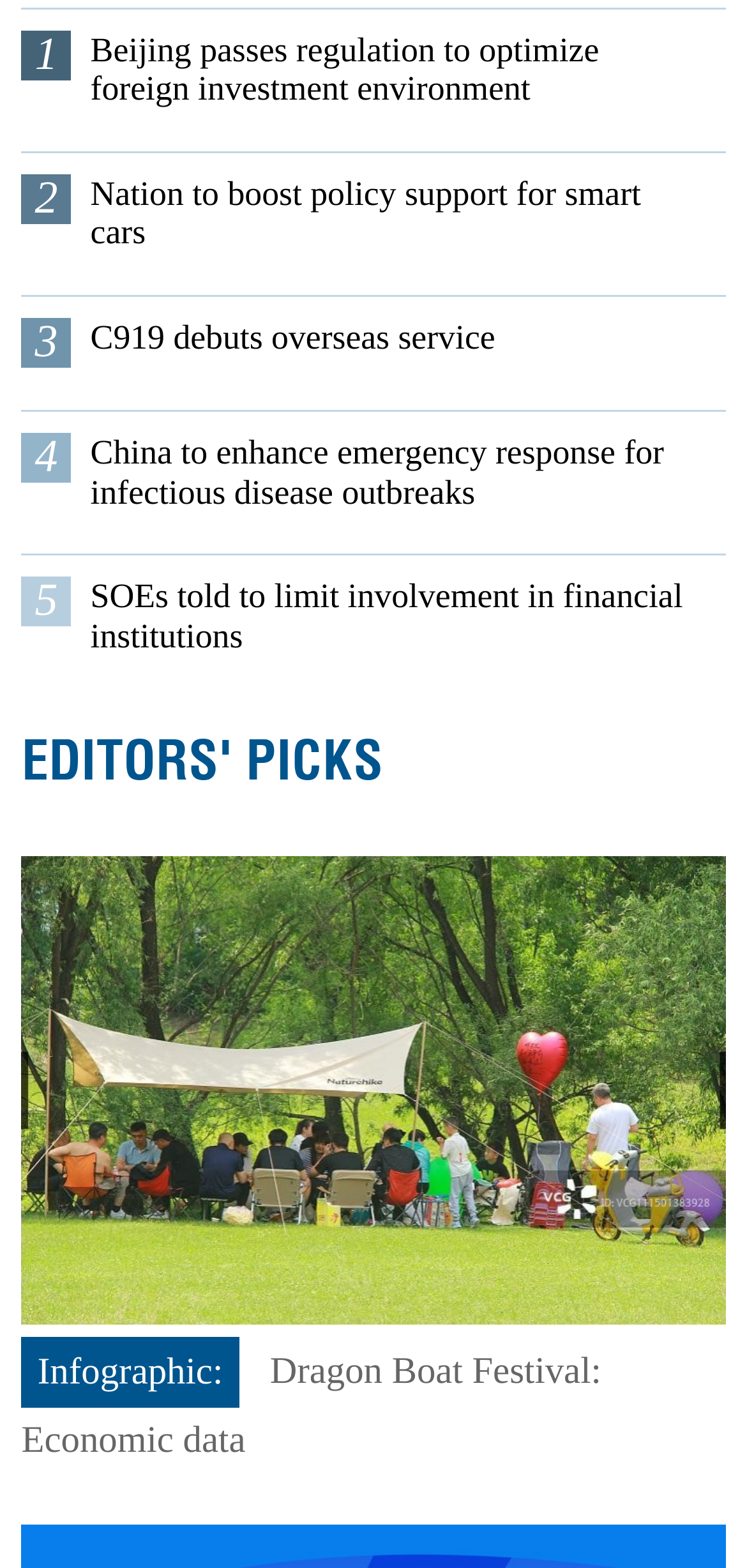Please determine the bounding box coordinates for the UI element described as: "Dragon Boat Festival: Economic data".

[0.029, 0.862, 0.805, 0.933]